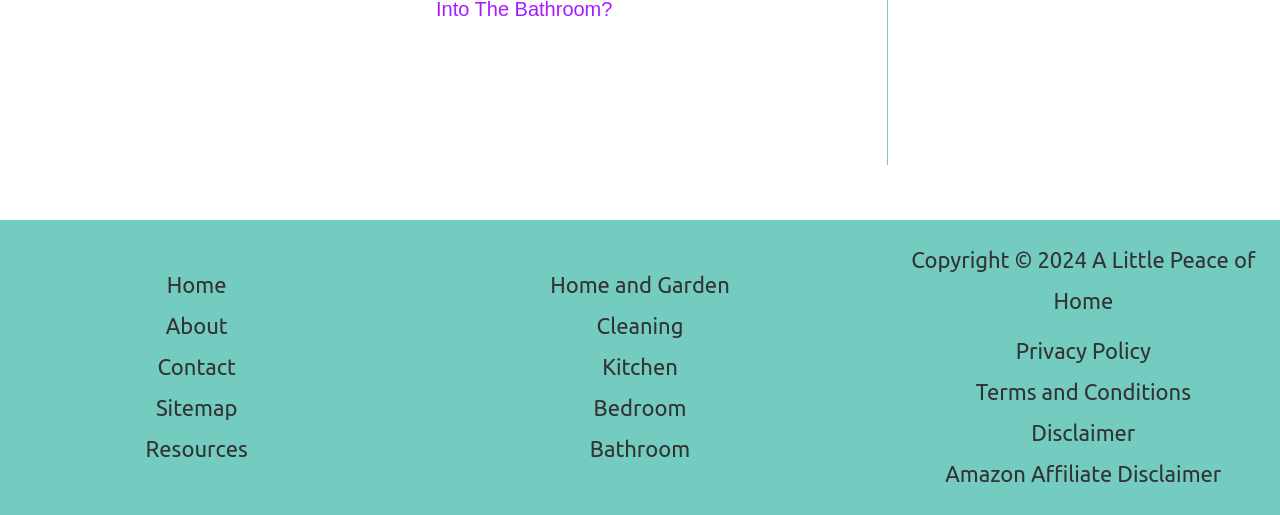Kindly provide the bounding box coordinates of the section you need to click on to fulfill the given instruction: "browse bedroom products".

[0.464, 0.766, 0.536, 0.815]